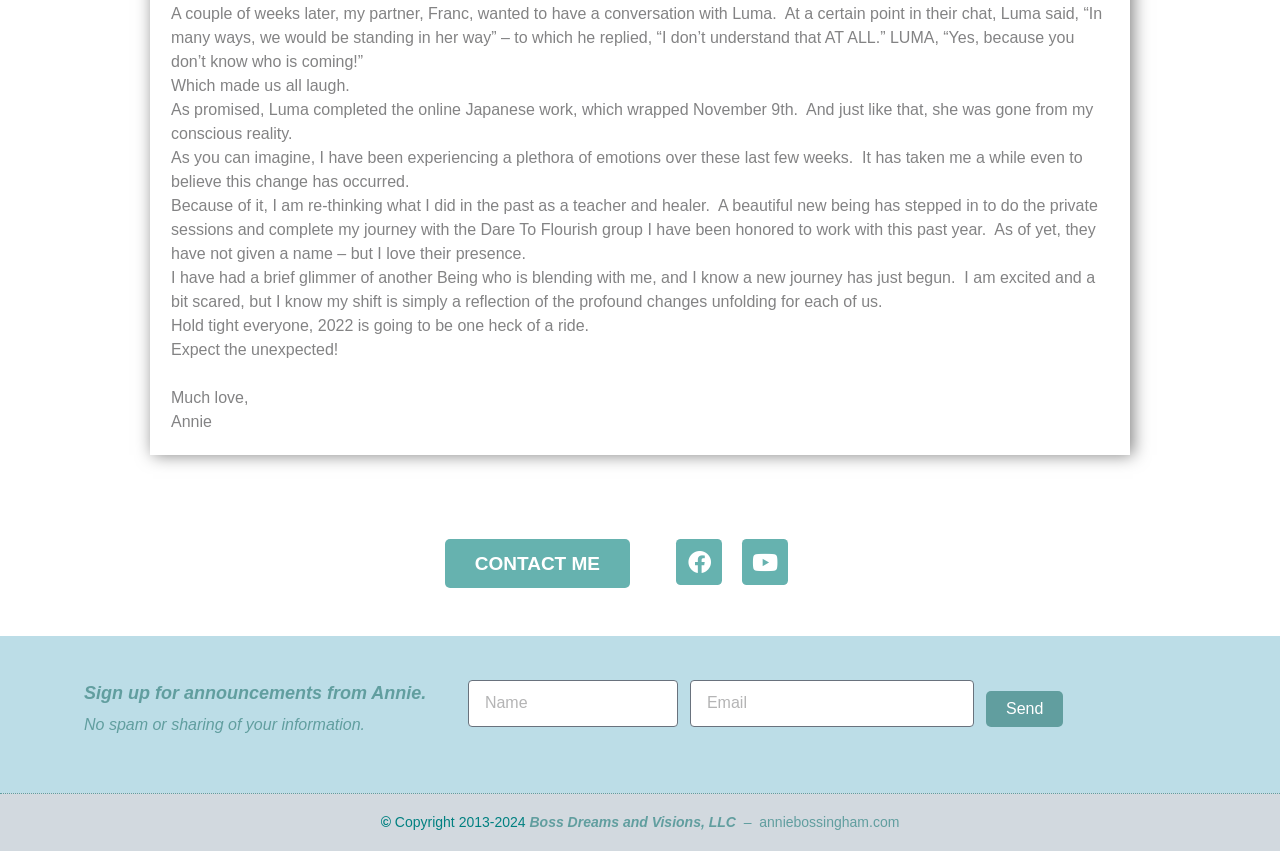What is the tone of the article?
Please answer the question with a single word or phrase, referencing the image.

Reflective and optimistic